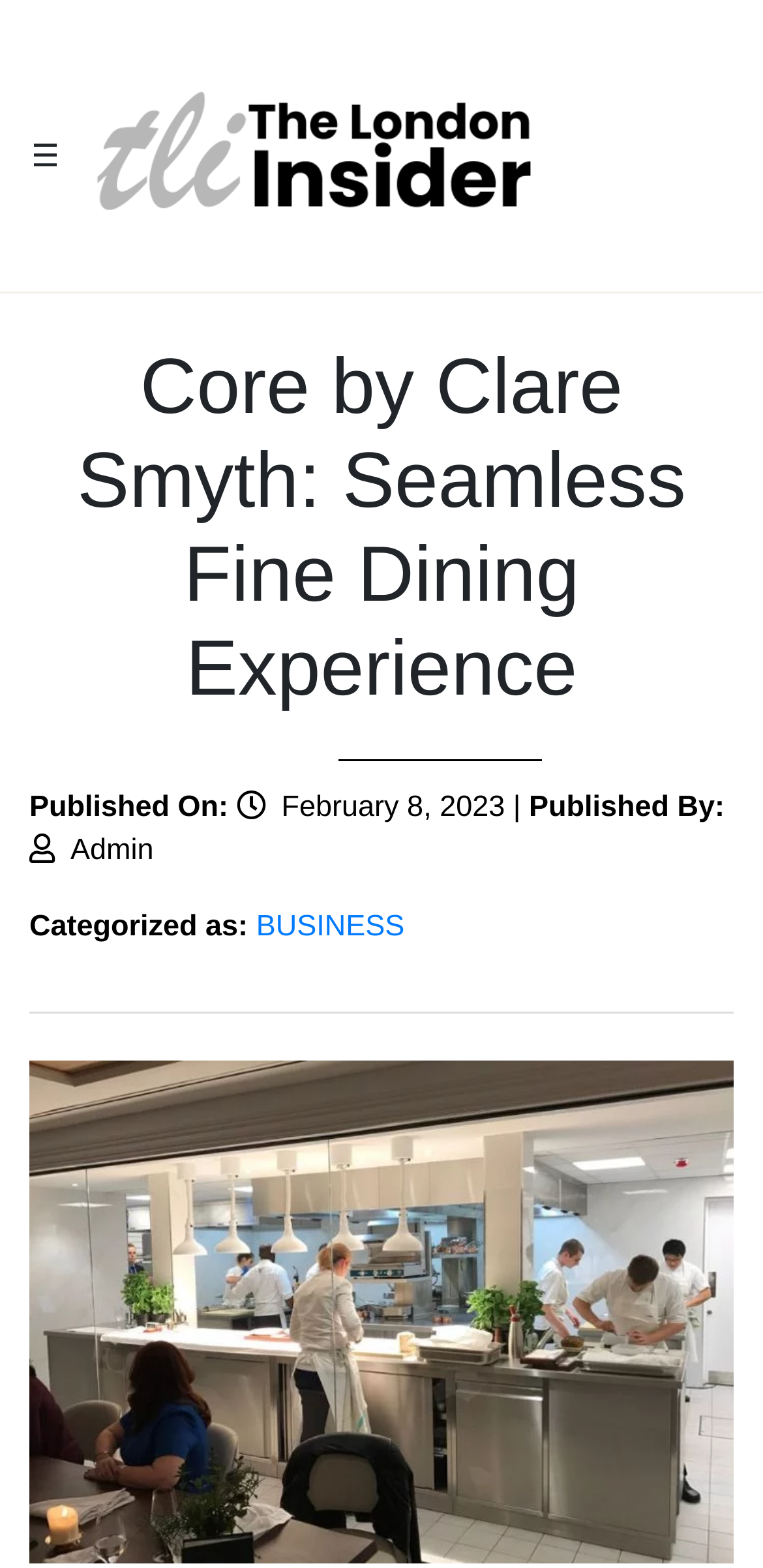Reply to the question below using a single word or brief phrase:
How many navigation links are there at the top of the webpage?

7